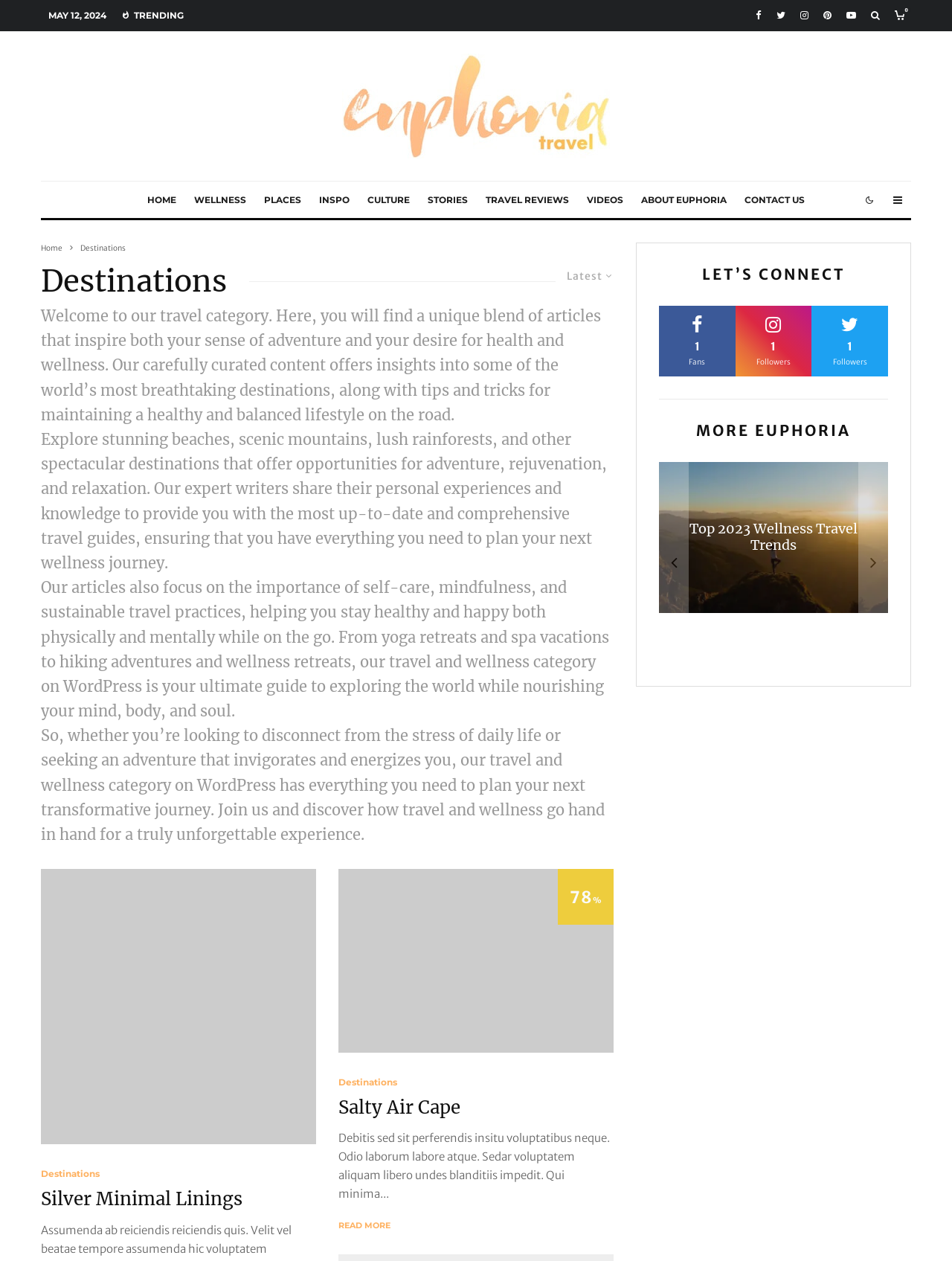Based on the element description: "aria-label="Twitter"", identify the UI element and provide its bounding box coordinates. Use four float numbers between 0 and 1, [left, top, right, bottom].

[0.808, 0.003, 0.833, 0.022]